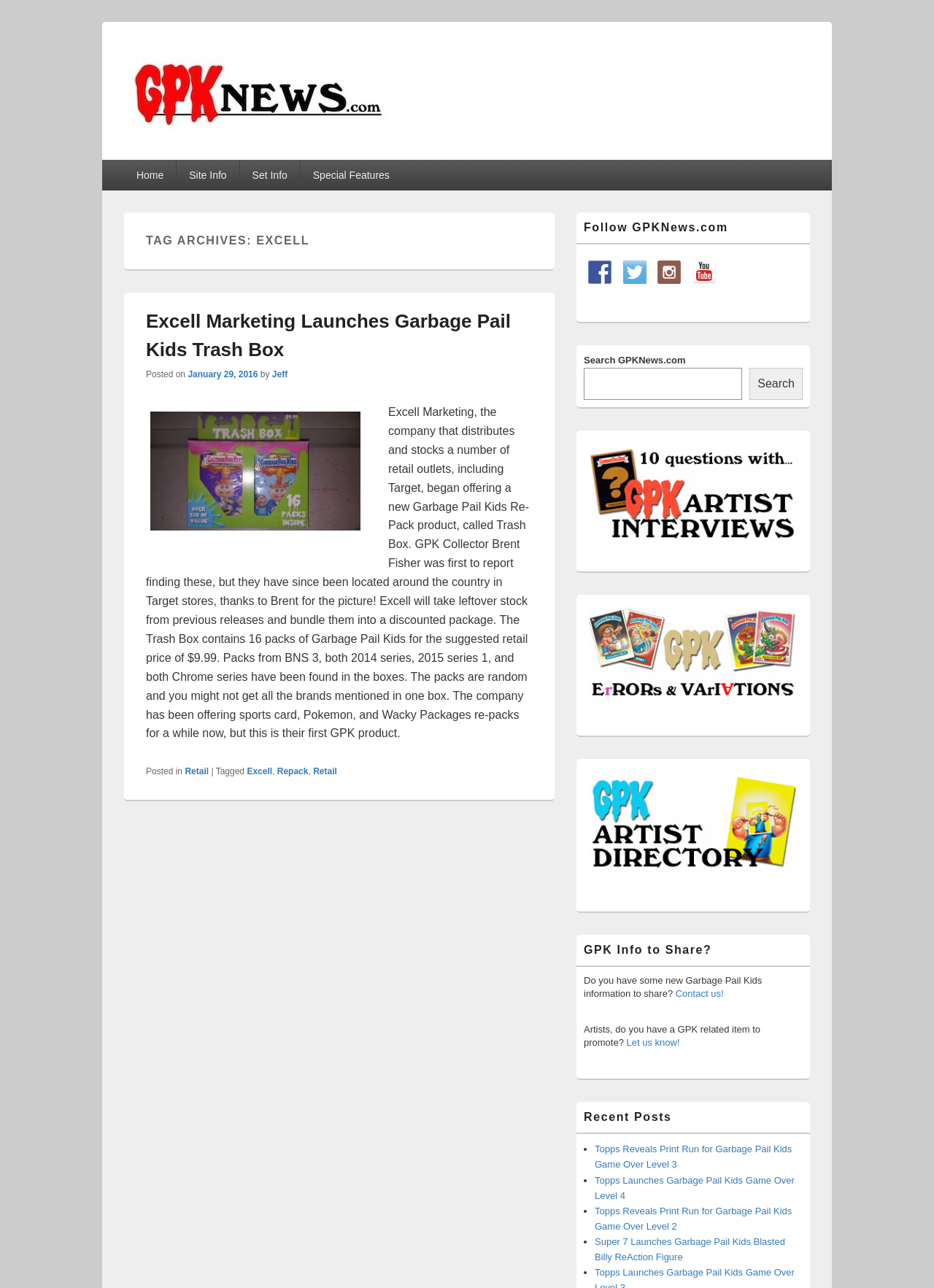Identify the bounding box coordinates for the region of the element that should be clicked to carry out the instruction: "Search GPKNews.com". The bounding box coordinates should be four float numbers between 0 and 1, i.e., [left, top, right, bottom].

[0.625, 0.285, 0.795, 0.31]